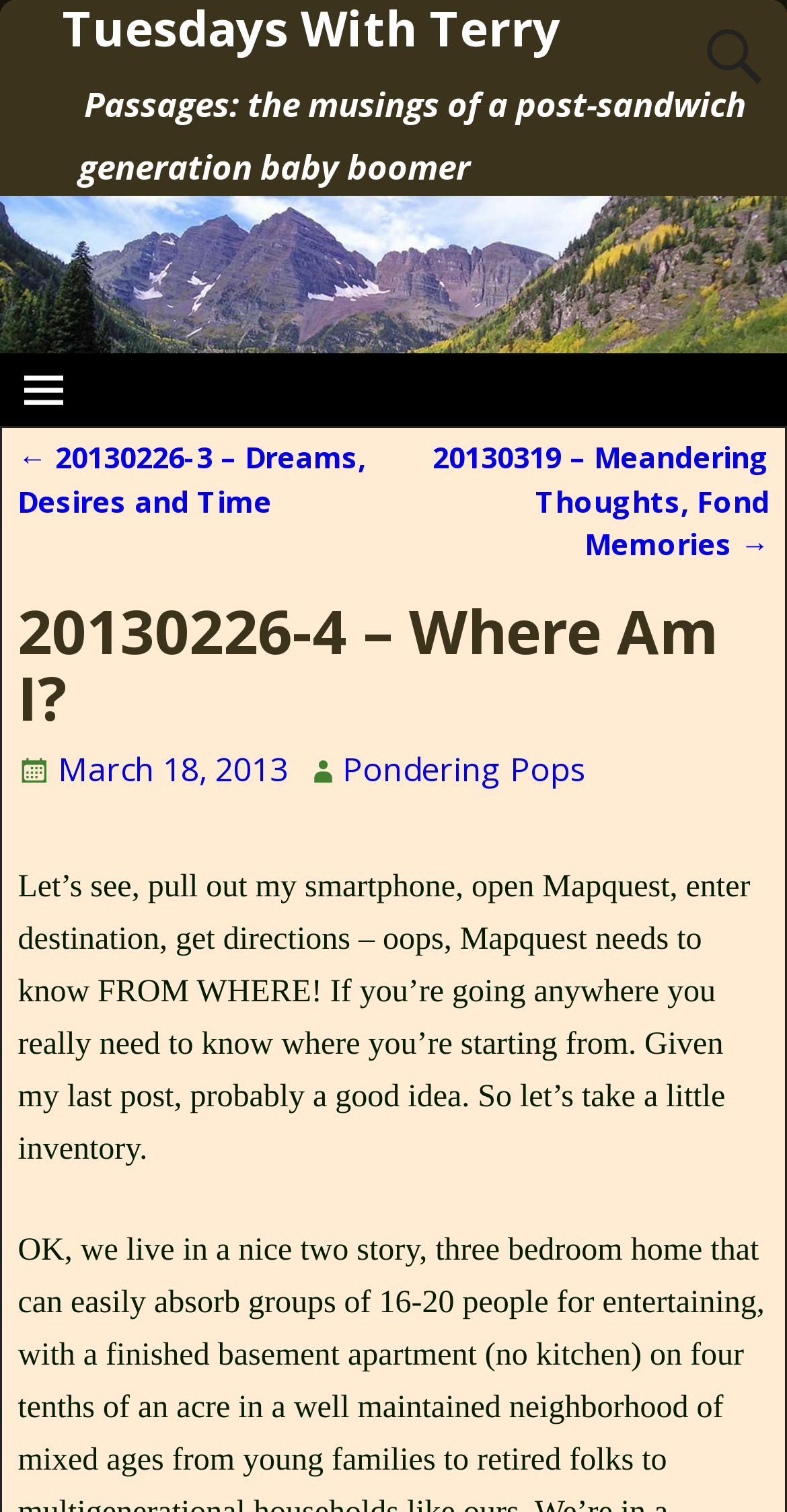Locate the UI element described by name="s" placeholder="Search for:" in the provided webpage screenshot. Return the bounding box coordinates in the format (top-left x, top-left y, bottom-right x, bottom-right y), ensuring all values are between 0 and 1.

[0.882, 0.011, 0.974, 0.063]